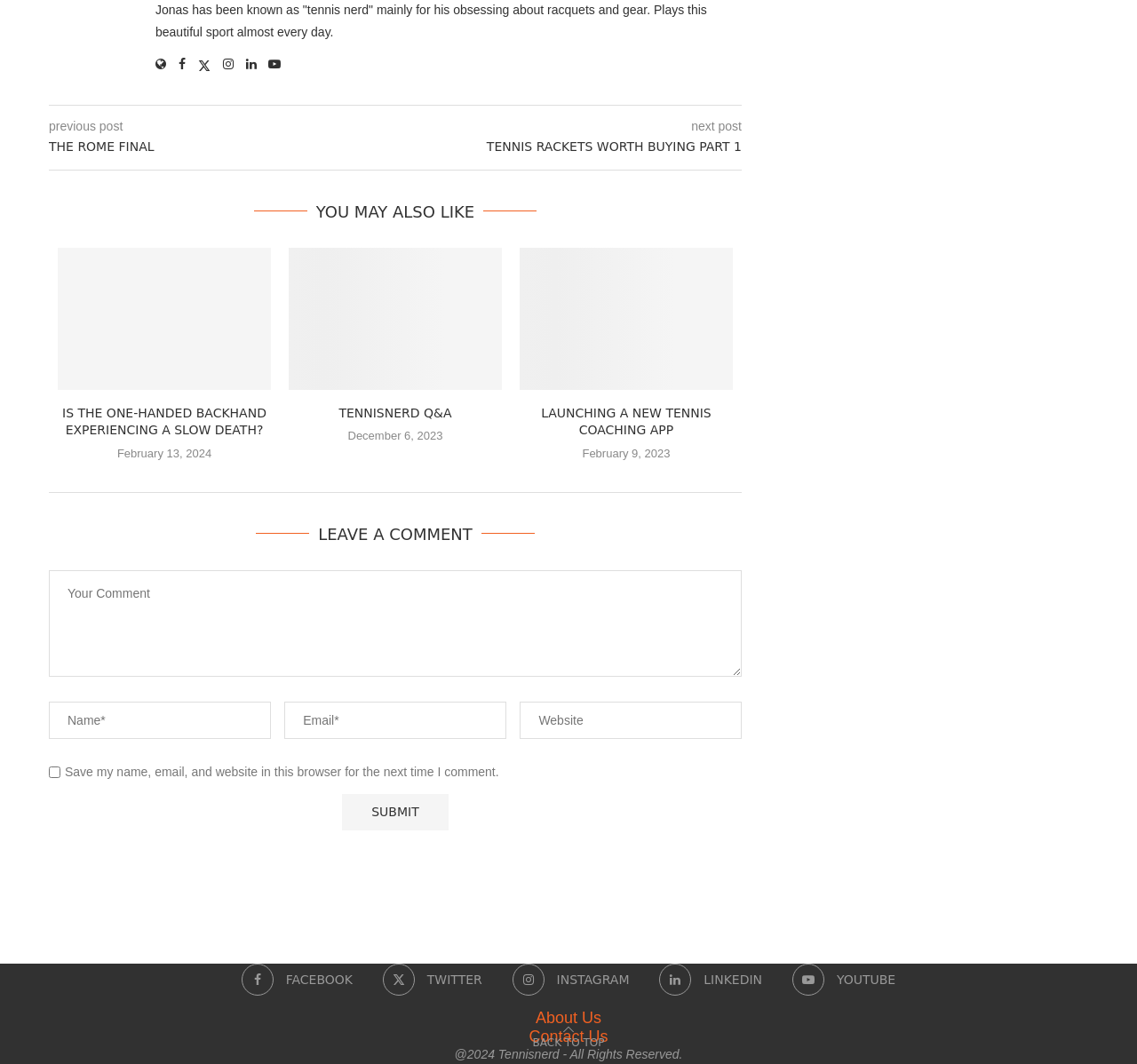Give a one-word or short phrase answer to the question: 
What is the title of the previous post?

THE ROME FINAL